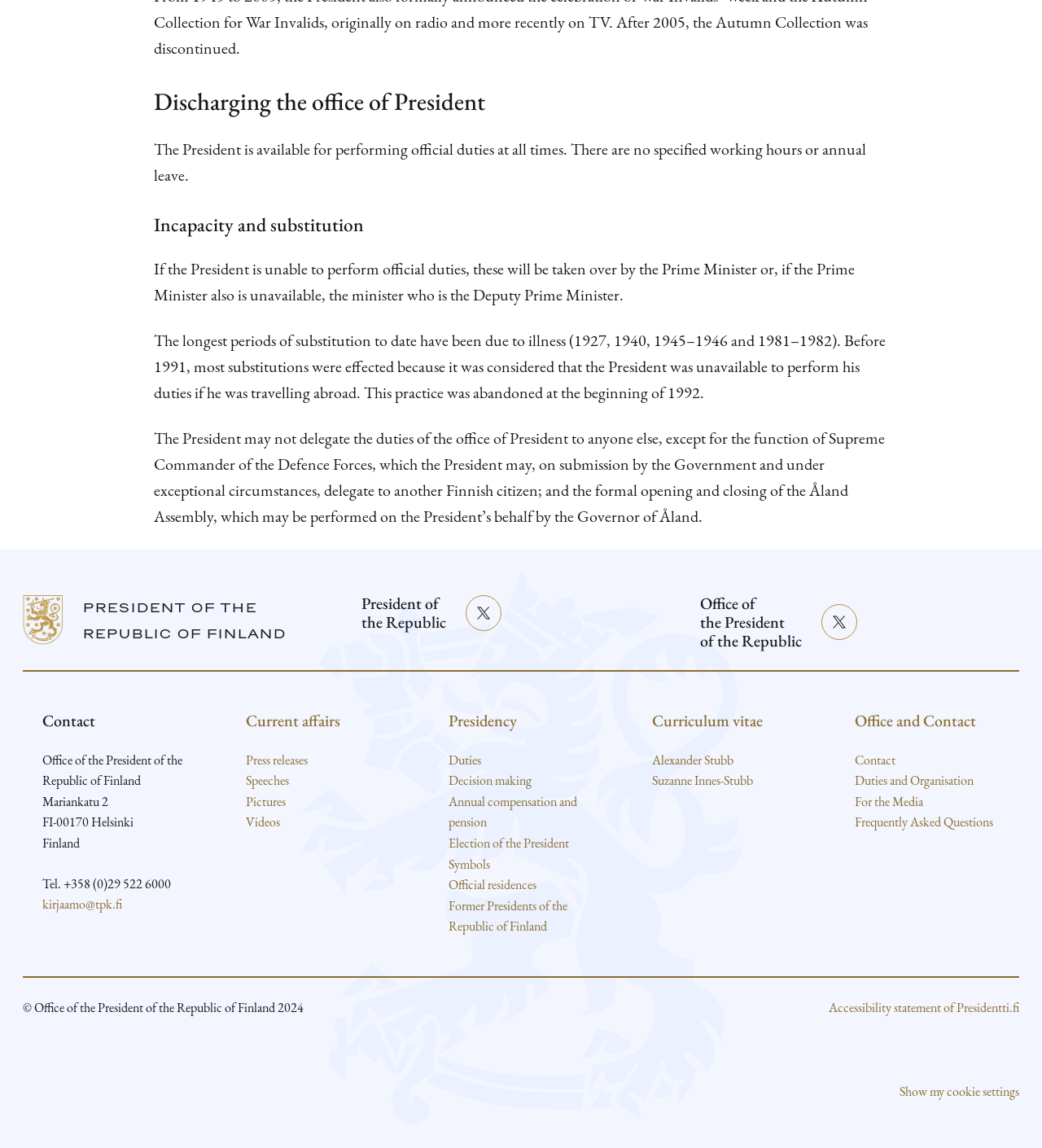Locate the UI element that matches the description Accessibility statement of Presidentti.fi in the webpage screenshot. Return the bounding box coordinates in the format (top-left x, top-left y, bottom-right x, bottom-right y), with values ranging from 0 to 1.

[0.795, 0.87, 0.978, 0.885]